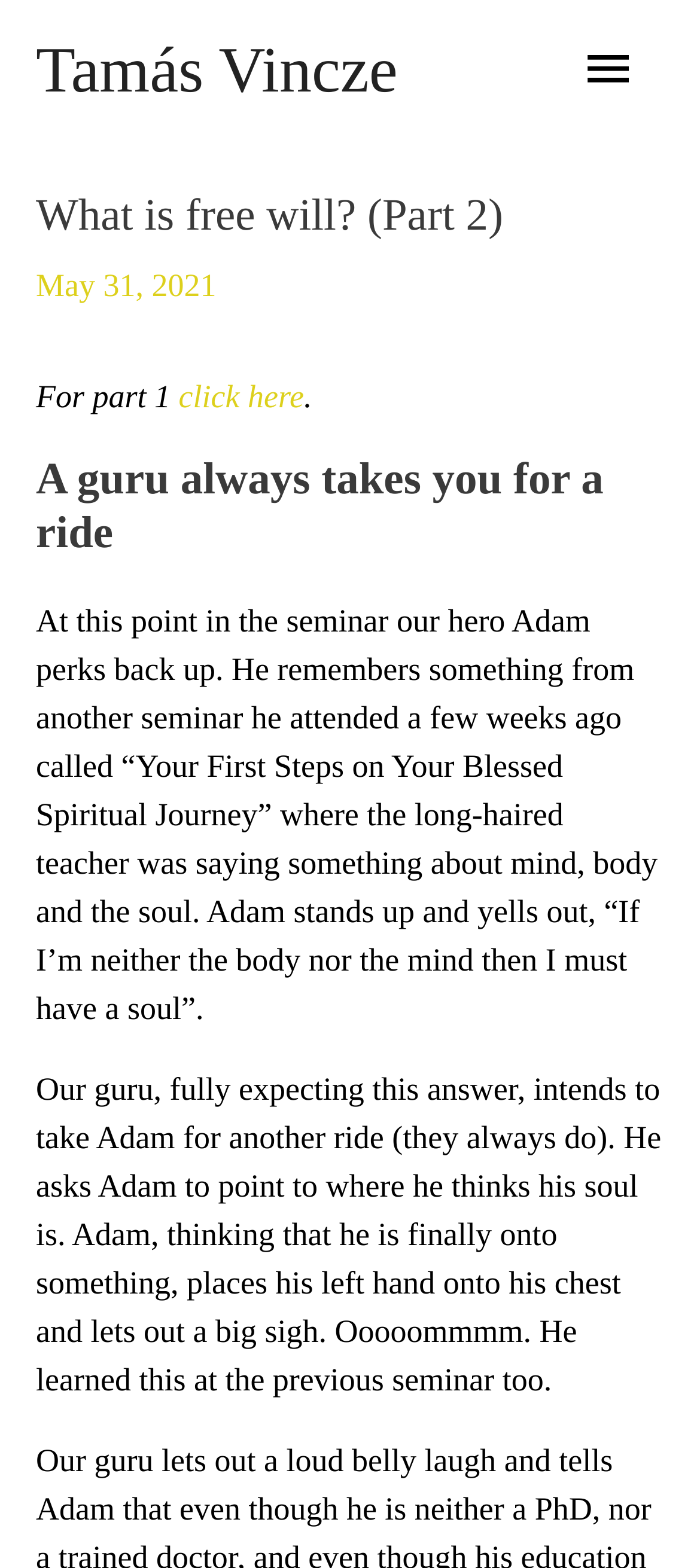What is Adam doing when he says 'Ooooommmm'?
Please provide a comprehensive and detailed answer to the question.

According to the text, Adam places his left hand onto his chest and lets out a big sigh, saying 'Ooooommmm', which is likely a gesture of spiritual or meditative significance.